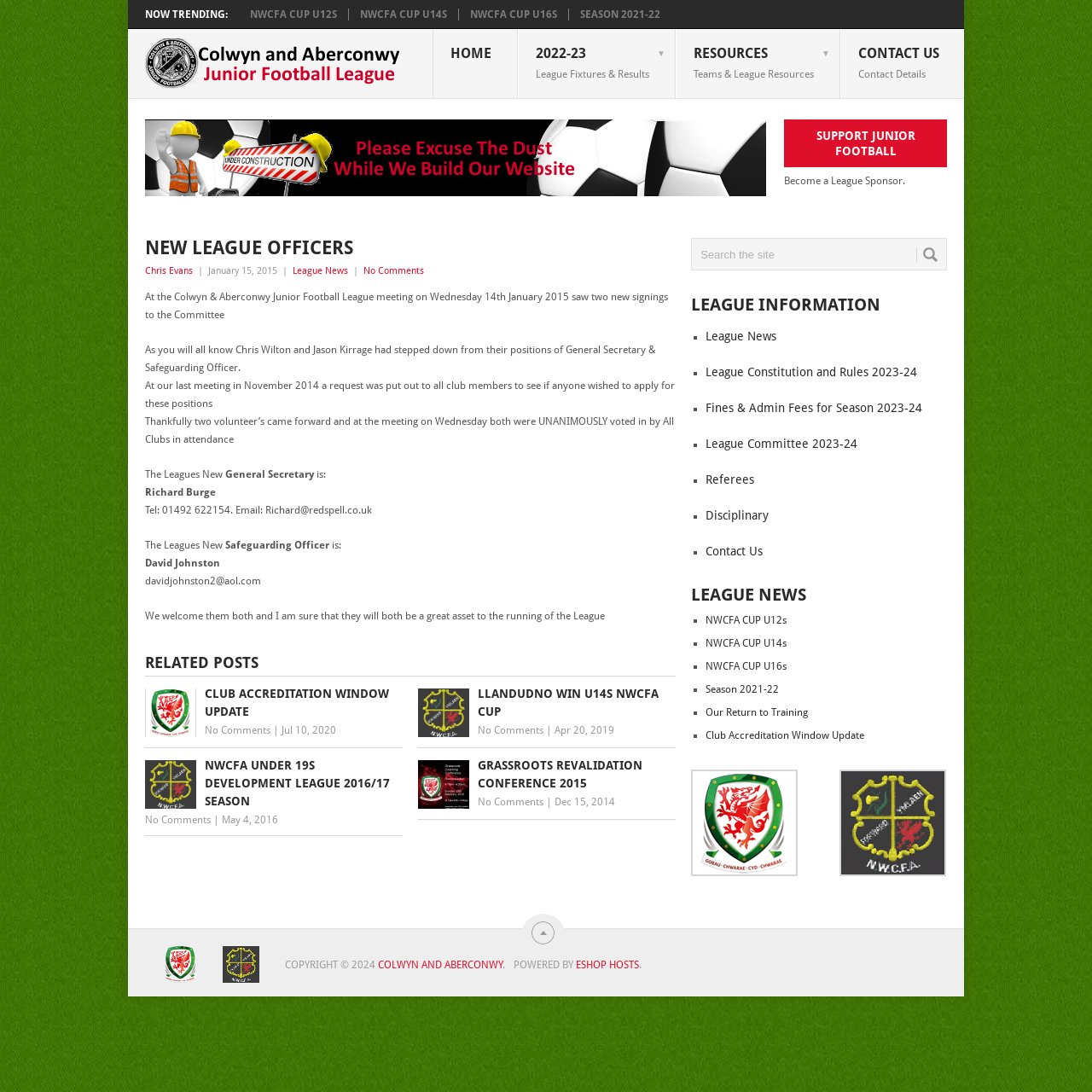Highlight the bounding box coordinates of the element you need to click to perform the following instruction: "Search the site."

[0.633, 0.218, 0.867, 0.248]